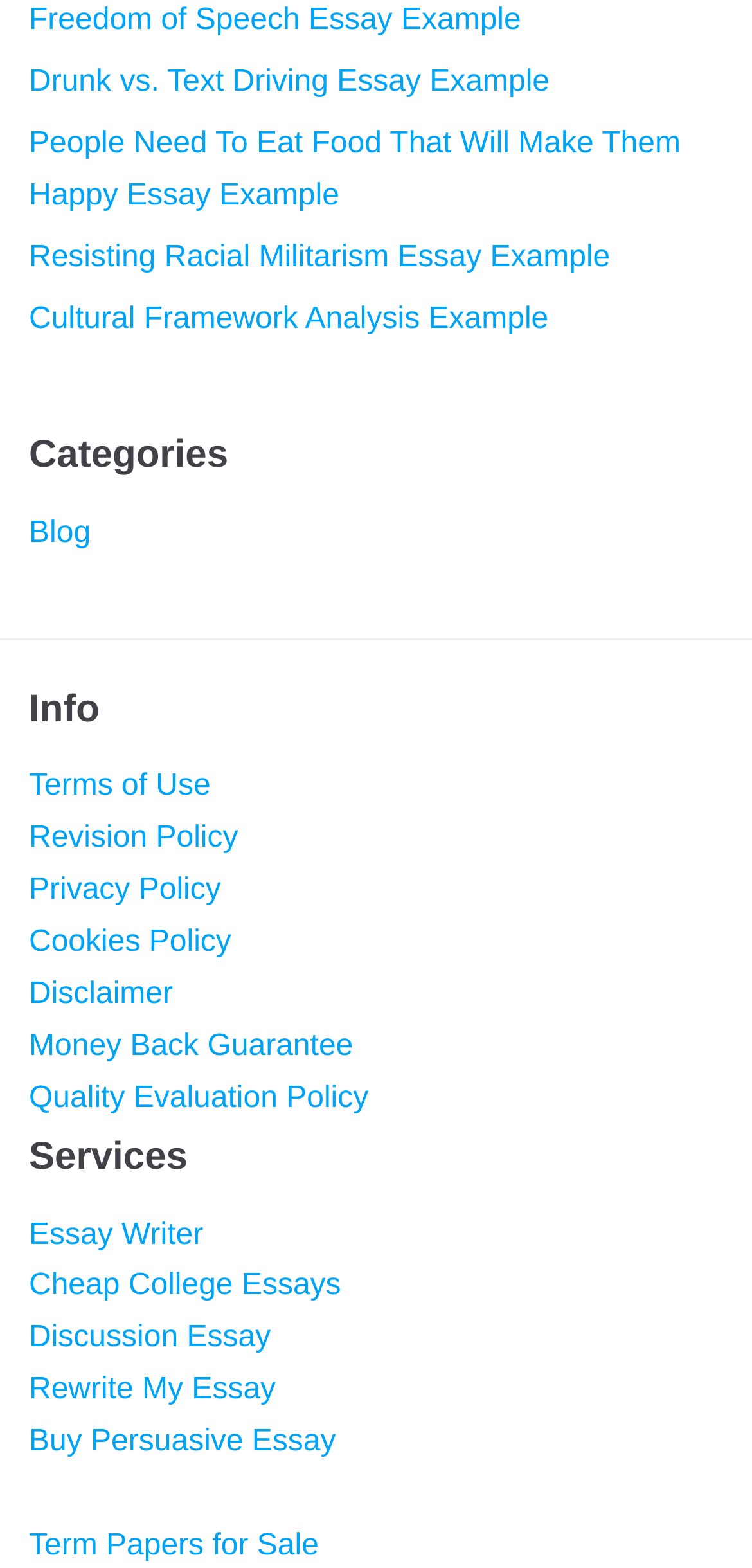Please find the bounding box coordinates for the clickable element needed to perform this instruction: "get essay writer service".

[0.038, 0.777, 0.27, 0.798]